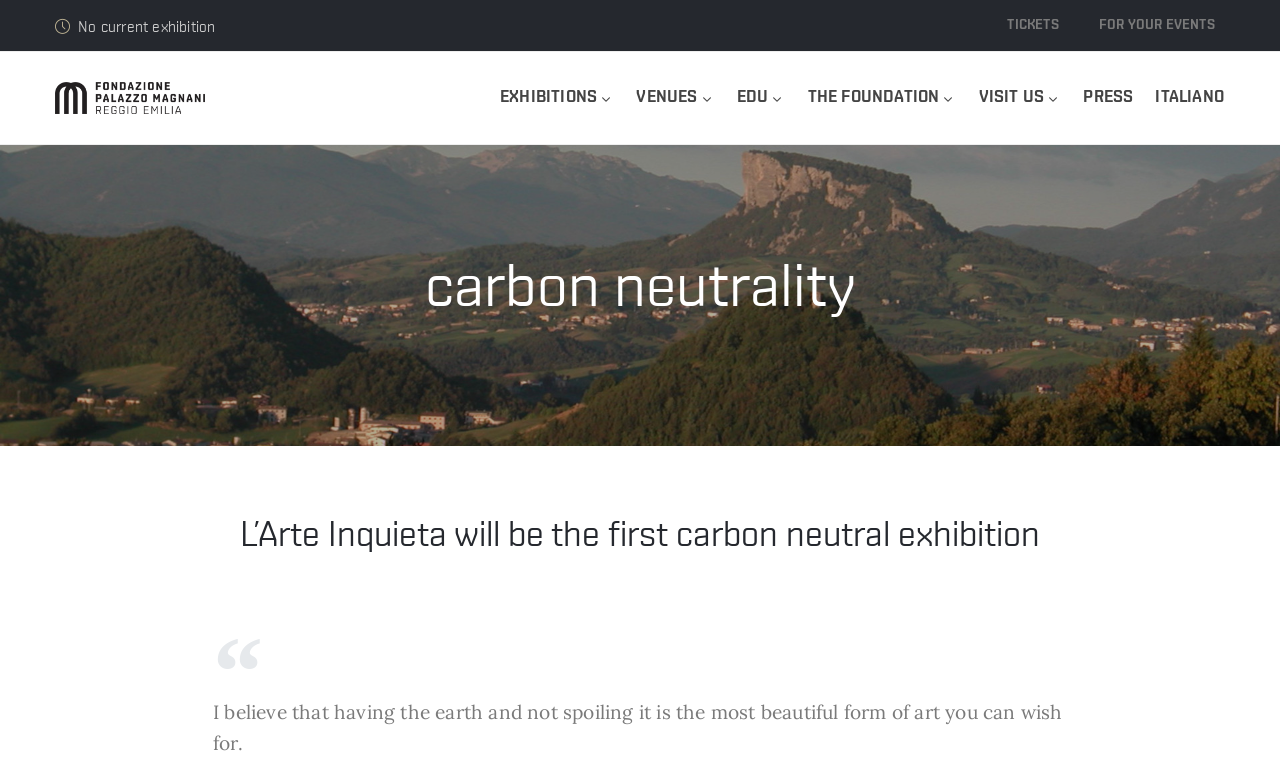Provide the bounding box coordinates for the area that should be clicked to complete the instruction: "click TICKETS".

[0.771, 0.003, 0.843, 0.063]